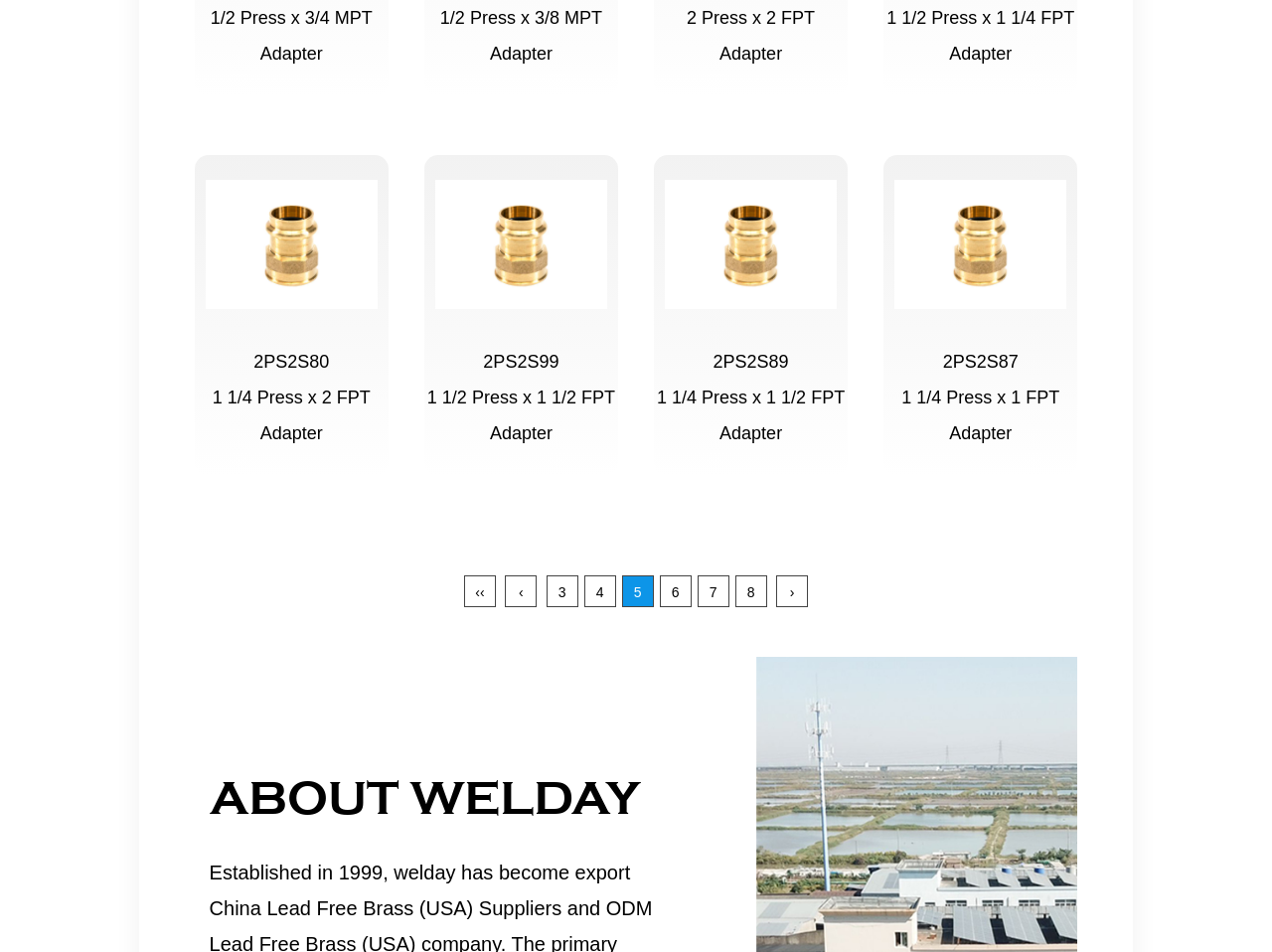Determine the coordinates of the bounding box that should be clicked to complete the instruction: "go to page 3". The coordinates should be represented by four float numbers between 0 and 1: [left, top, right, bottom].

[0.429, 0.605, 0.454, 0.638]